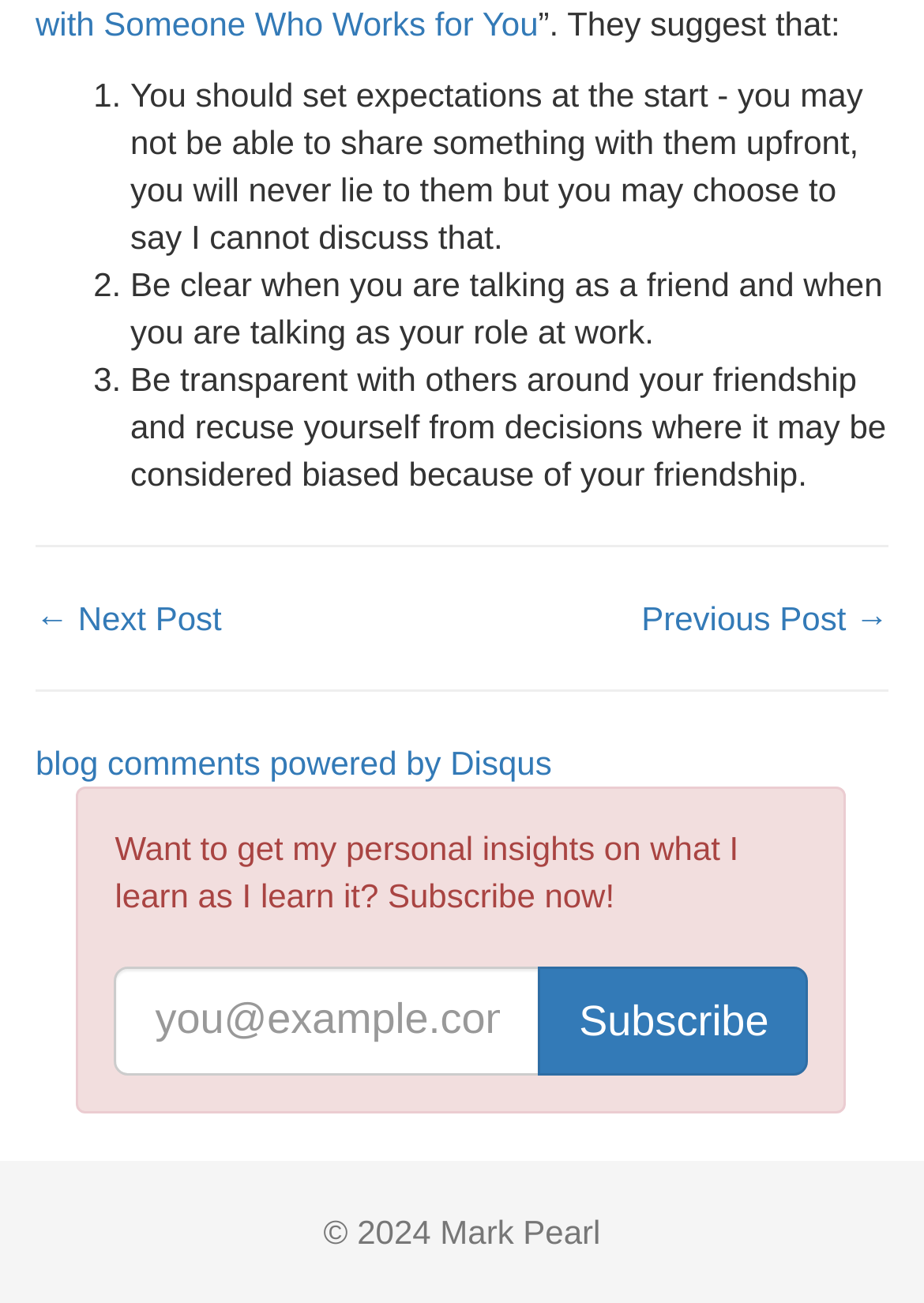What is the purpose of the 'Next Post' link?
From the details in the image, provide a complete and detailed answer to the question.

The purpose of the 'Next Post' link is to navigate to the next post on the blog, allowing users to easily access and read more content.